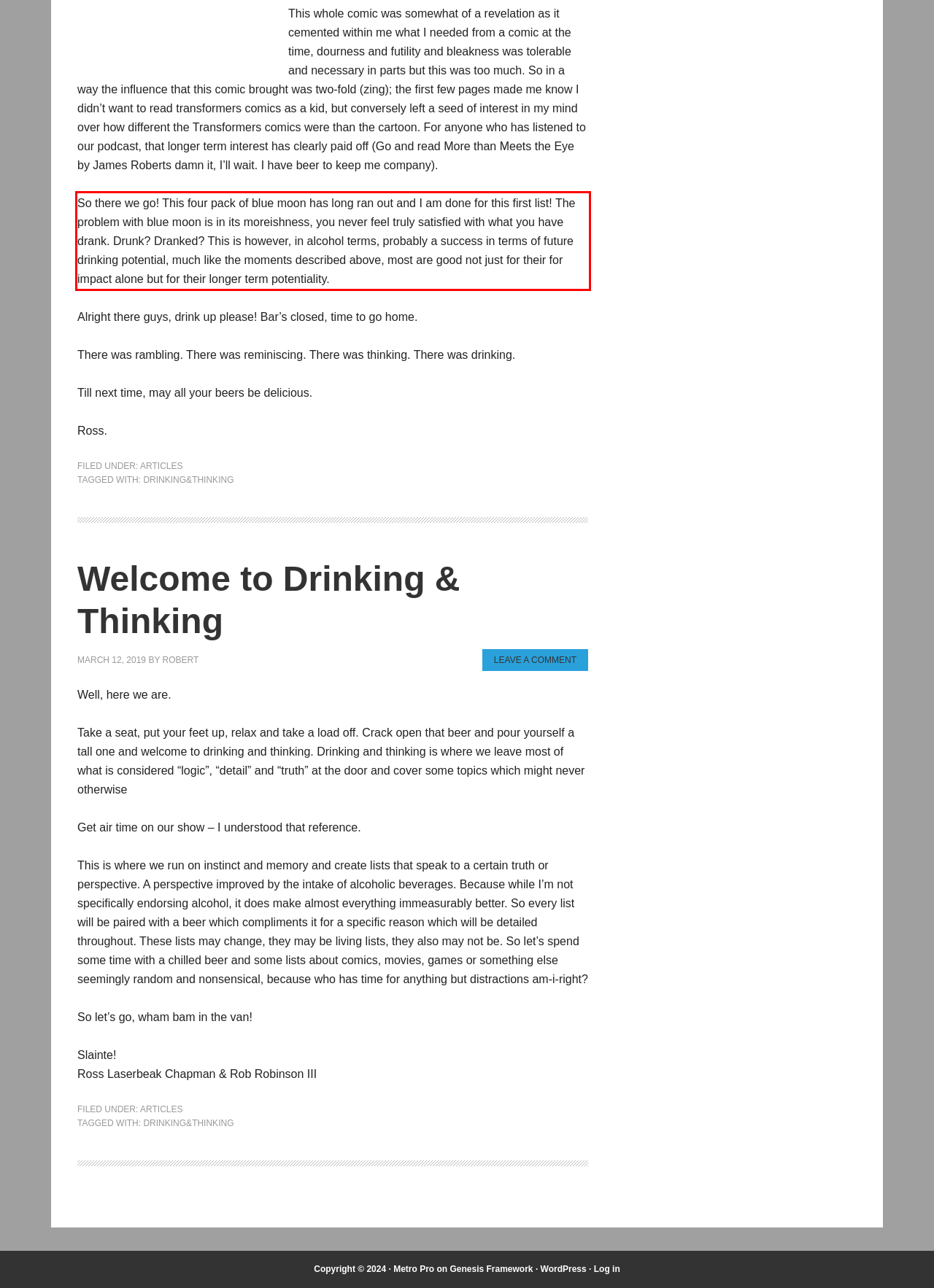Given a webpage screenshot, identify the text inside the red bounding box using OCR and extract it.

So there we go! This four pack of blue moon has long ran out and I am done for this first list! The problem with blue moon is in its moreishness, you never feel truly satisfied with what you have drank. Drunk? Dranked? This is however, in alcohol terms, probably a success in terms of future drinking potential, much like the moments described above, most are good not just for their for impact alone but for their longer term potentiality.